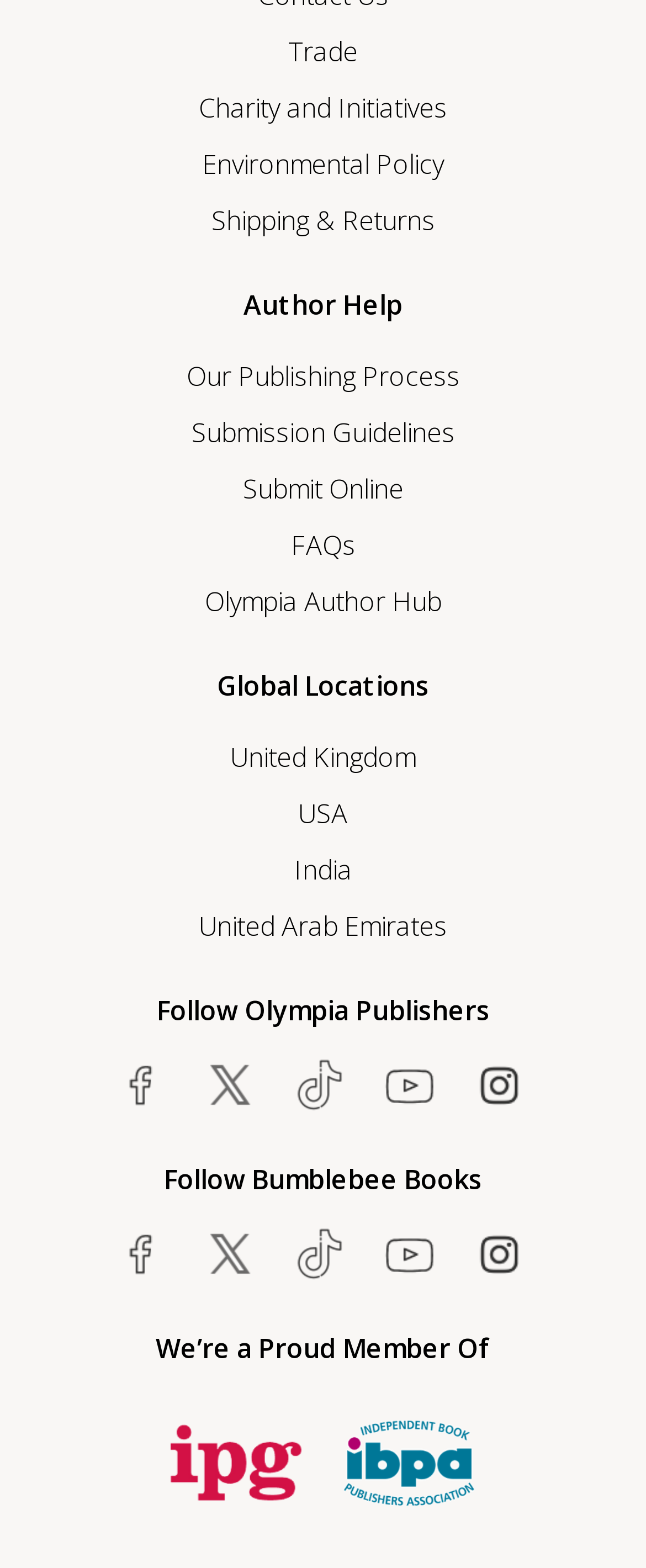Pinpoint the bounding box coordinates of the element that must be clicked to accomplish the following instruction: "Learn about Our Publishing Process". The coordinates should be in the format of four float numbers between 0 and 1, i.e., [left, top, right, bottom].

[0.288, 0.225, 0.712, 0.255]